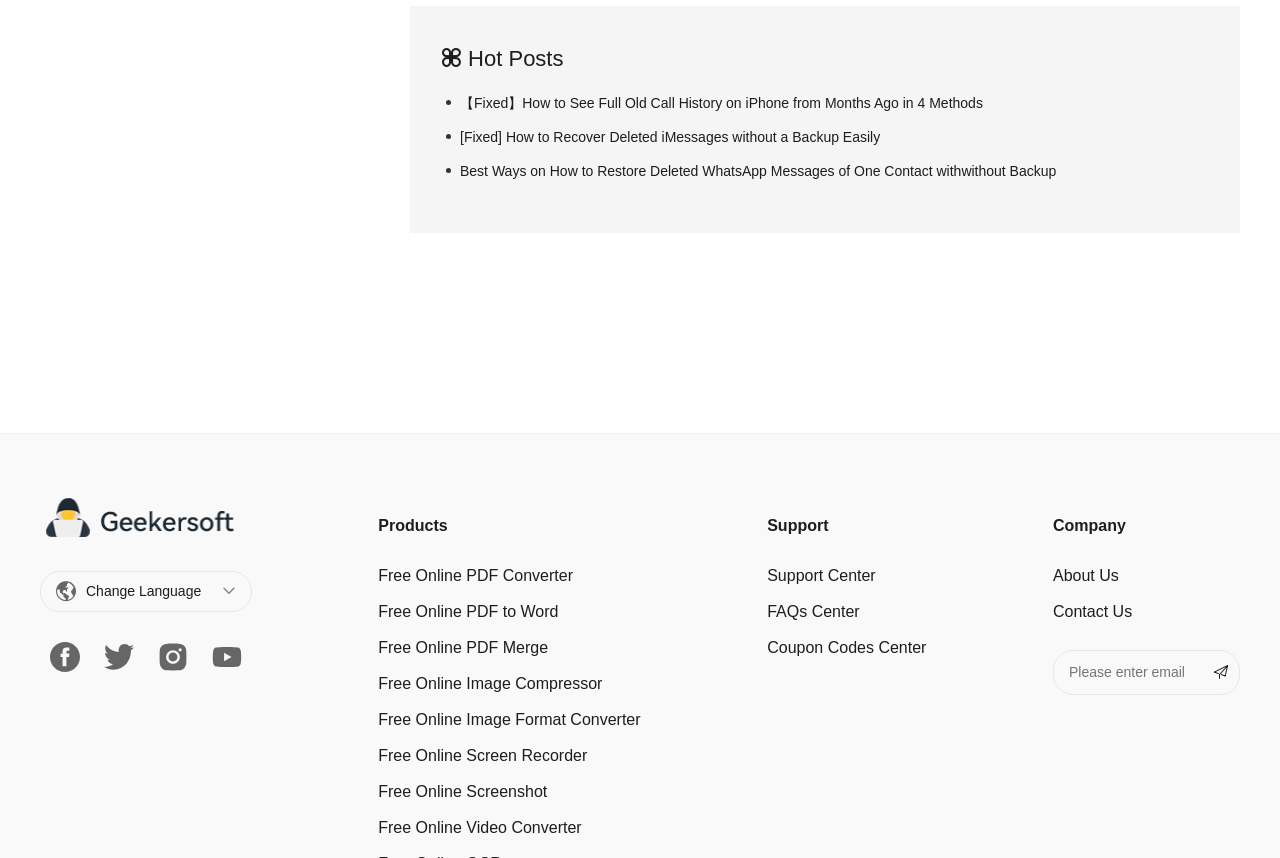Use a single word or phrase to answer the following:
What is the category of the first hot post?

iPhone